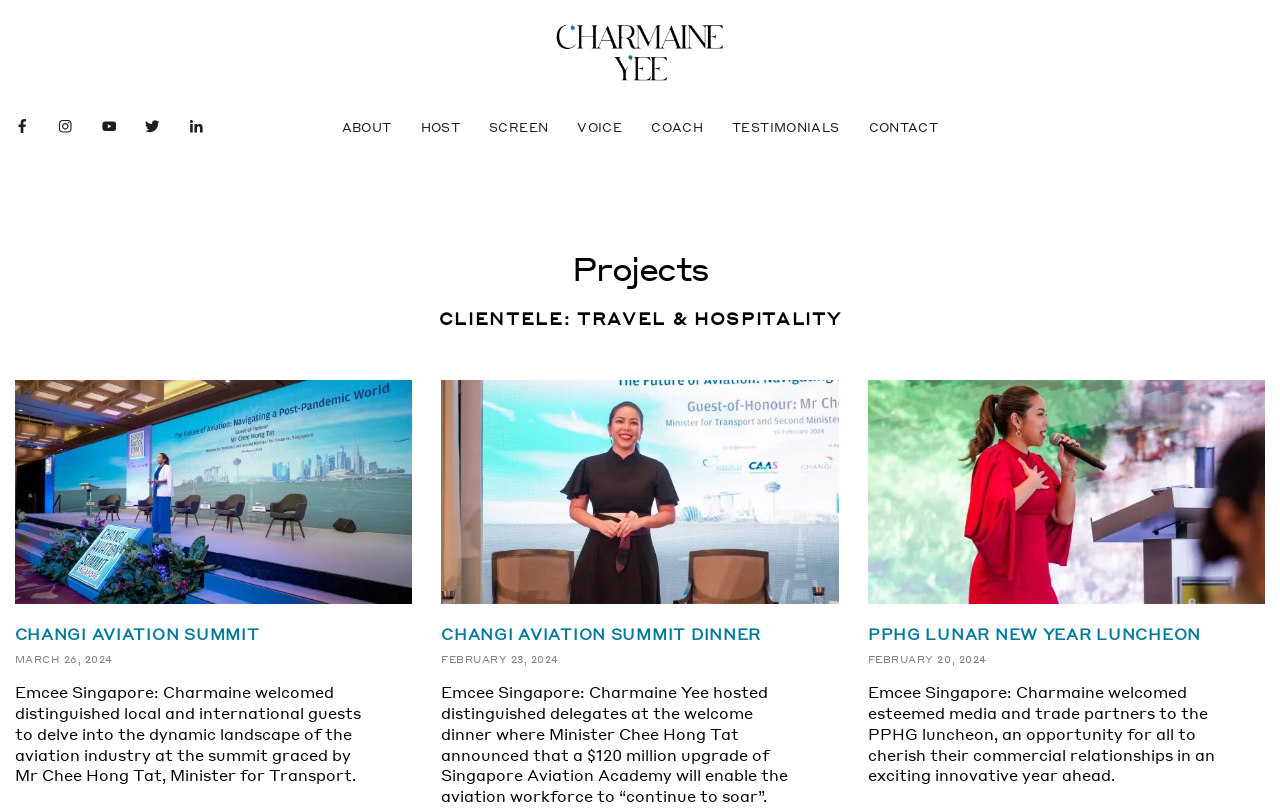Find the bounding box coordinates of the clickable region needed to perform the following instruction: "Click on ABOUT link". The coordinates should be provided as four float numbers between 0 and 1, i.e., [left, top, right, bottom].

[0.261, 0.129, 0.312, 0.187]